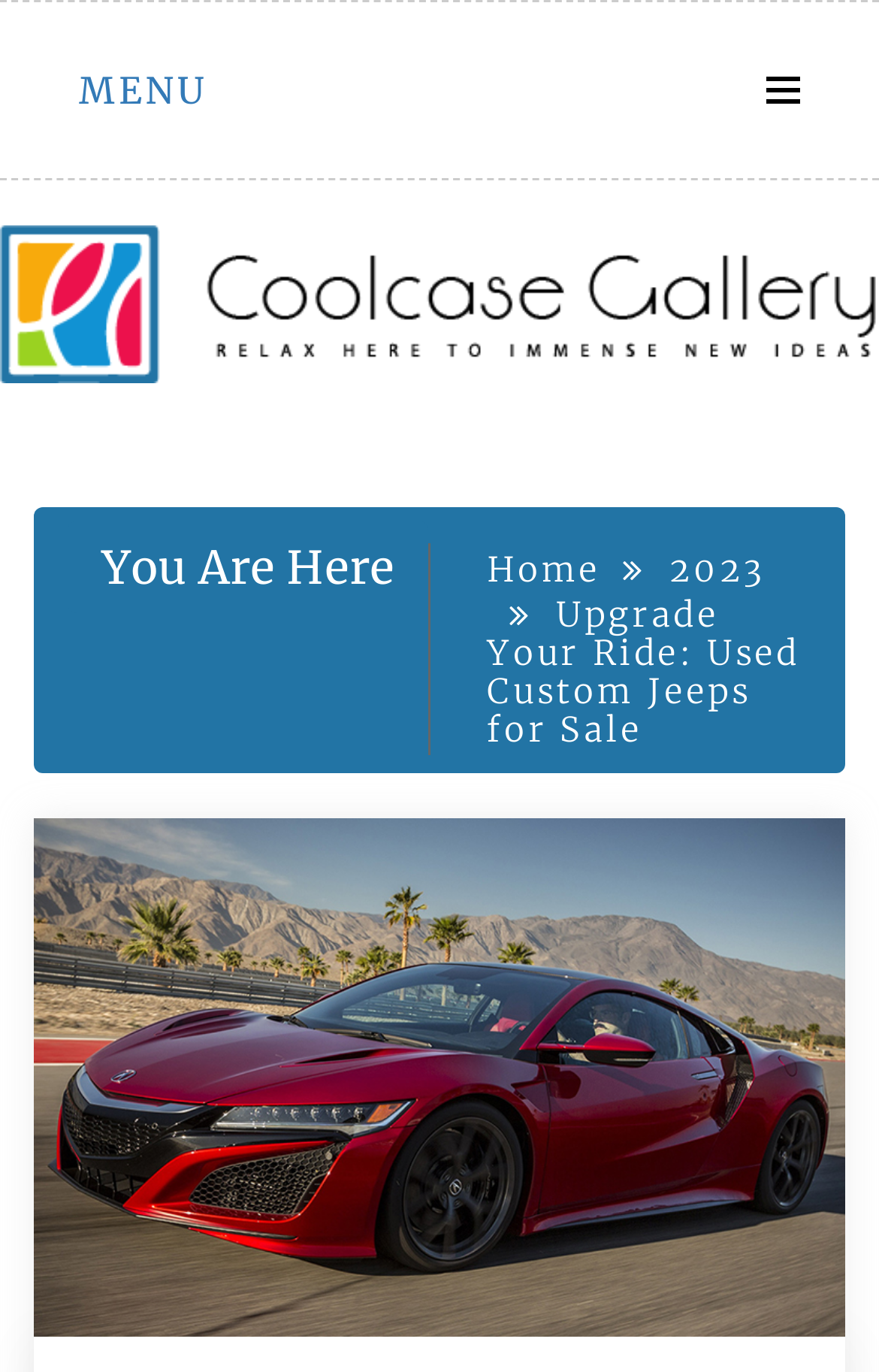What is the purpose of the 'MENU' link?
Provide a thorough and detailed answer to the question.

The 'MENU' link is likely a navigation menu that allows users to access other parts of the website. Its position at the top of the page and its concise label suggest that it is a menu toggle.